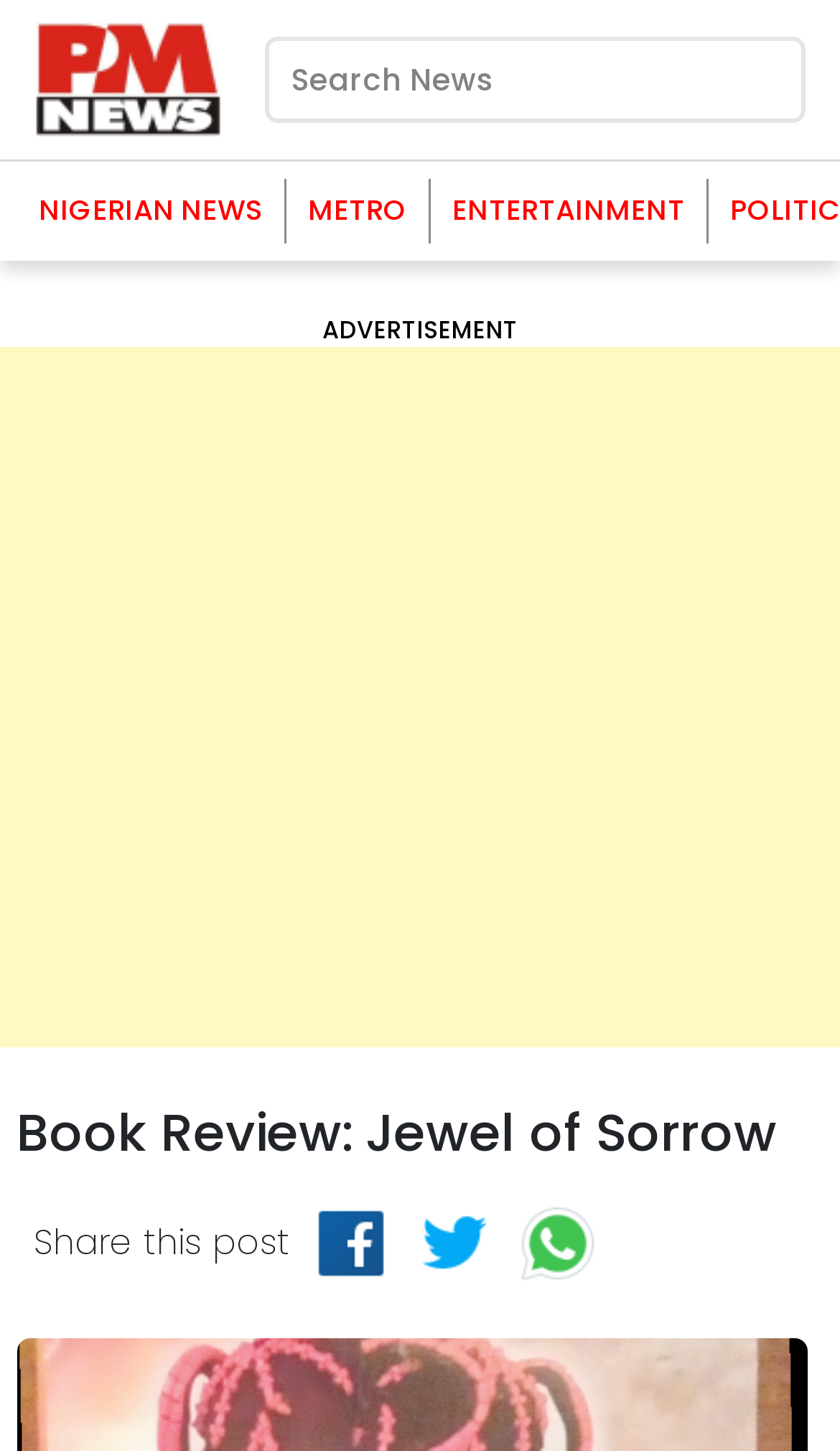Using the information in the image, give a comprehensive answer to the question: 
How many main navigation links are available?

I found three main navigation links, namely 'NIGERIAN NEWS', 'METRO', and 'ENTERTAINMENT', which are likely the main categories of news on the website.